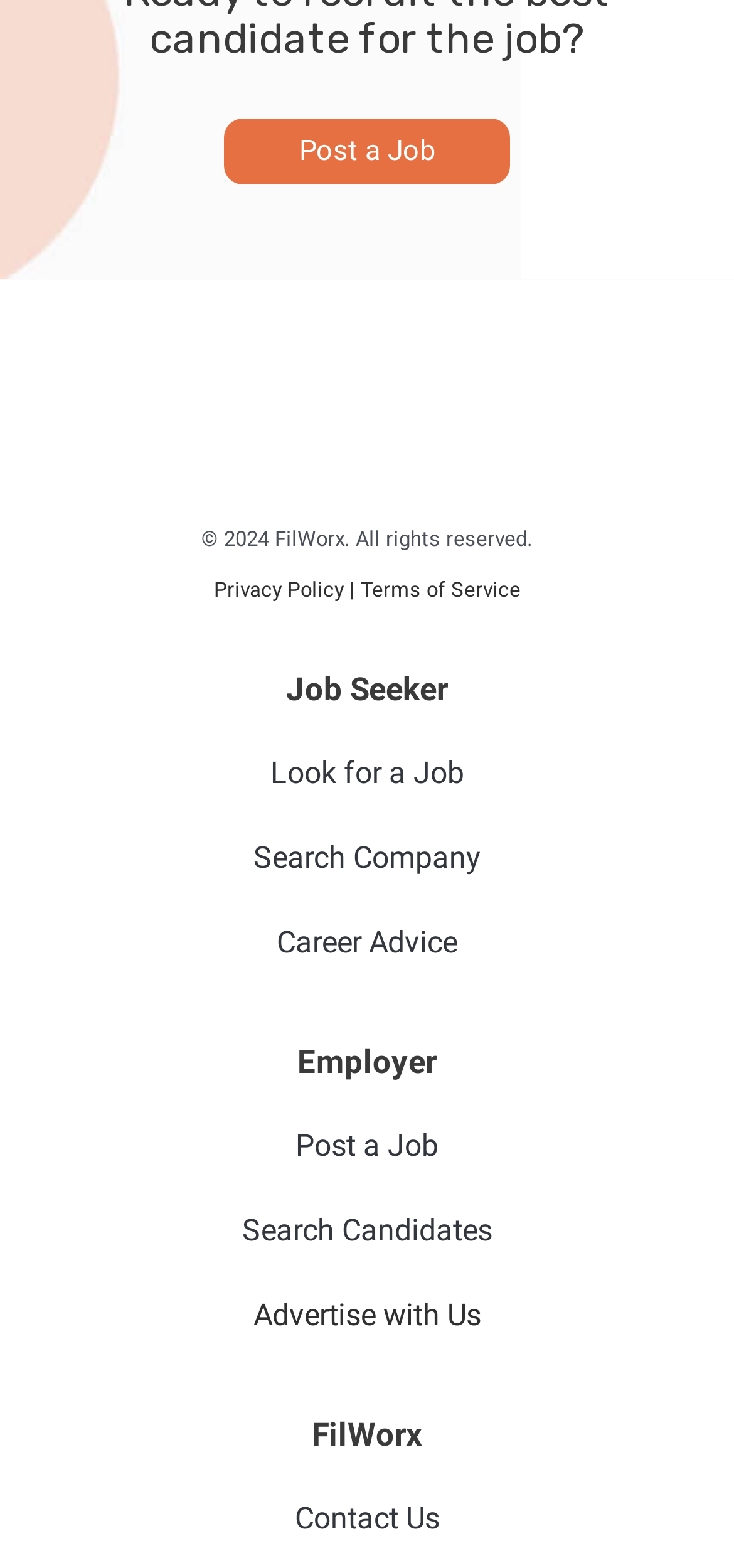What is the copyright year?
From the image, respond with a single word or phrase.

2024